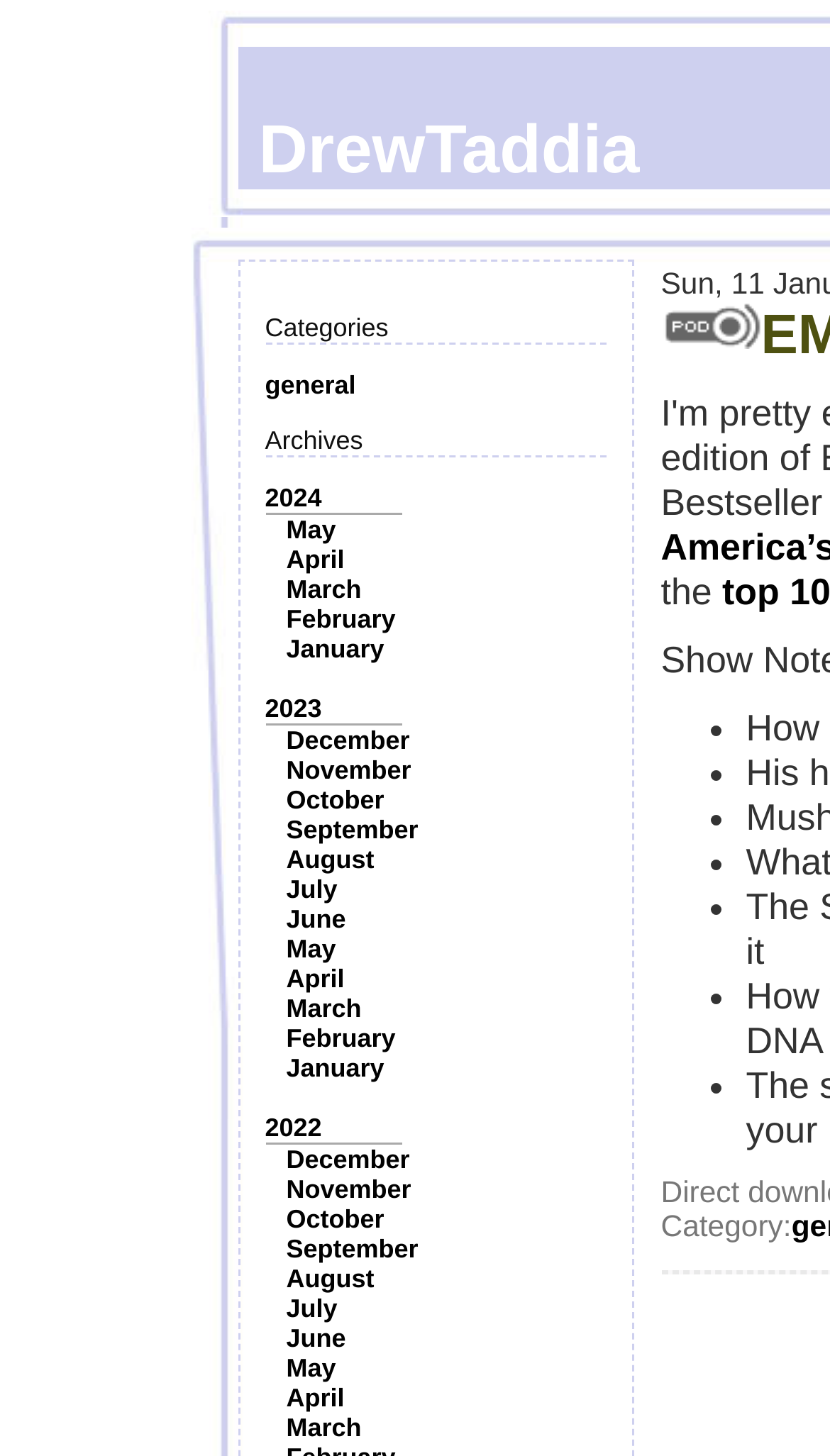Respond to the following question with a brief word or phrase:
What is the label above the list markers?

Category: